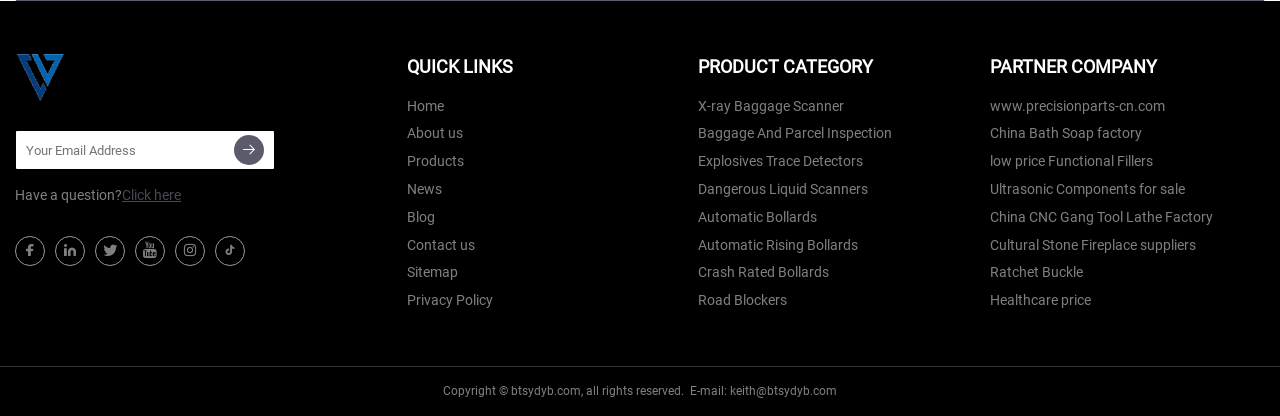What is the company name?
Please provide a comprehensive and detailed answer to the question.

The company name is obtained from the link element with the text 'Henan Strawberry Fields Co.,Ltd' at the top of the webpage.